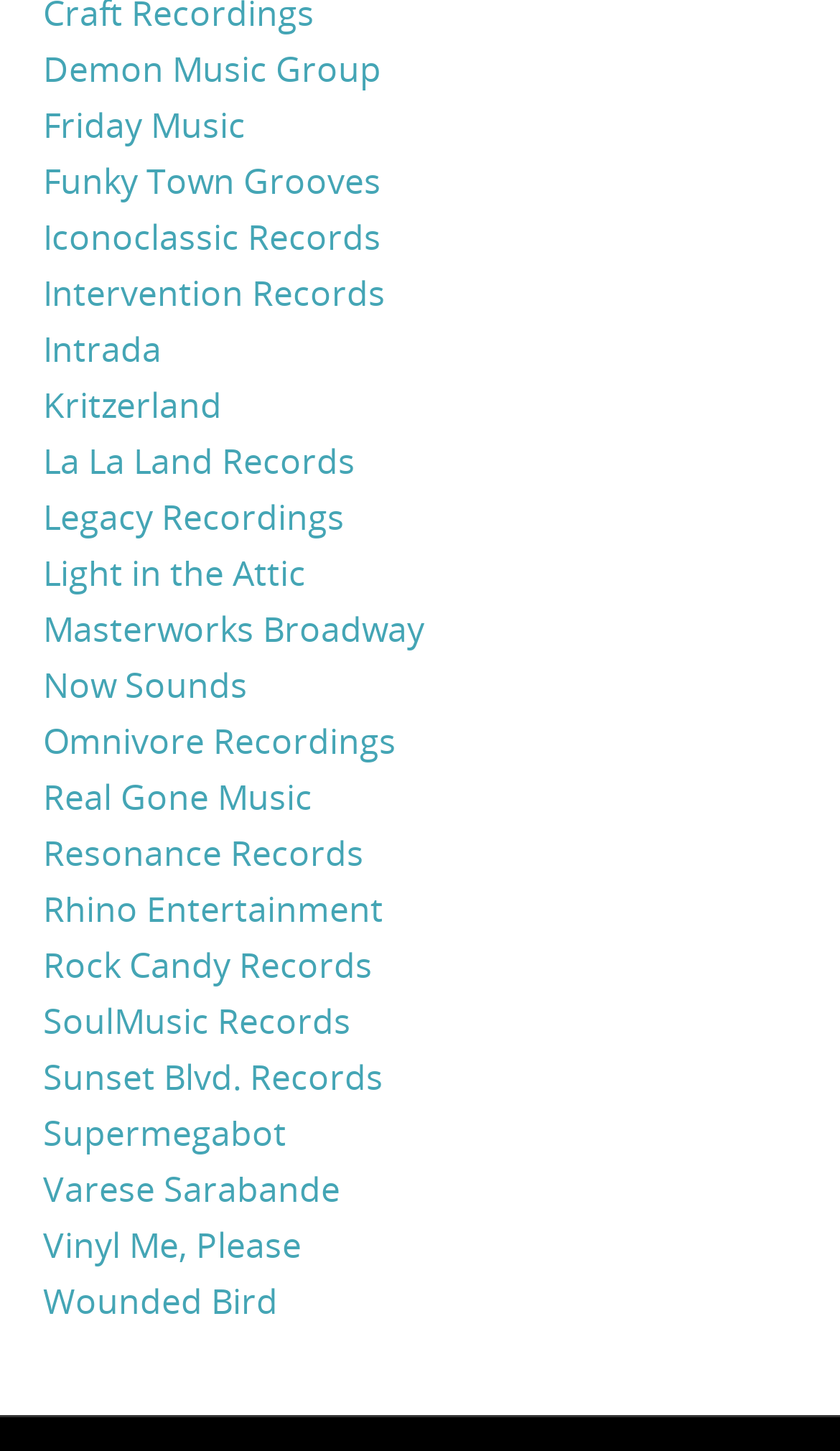Highlight the bounding box coordinates of the region I should click on to meet the following instruction: "explore Friday Music".

[0.051, 0.07, 0.292, 0.102]